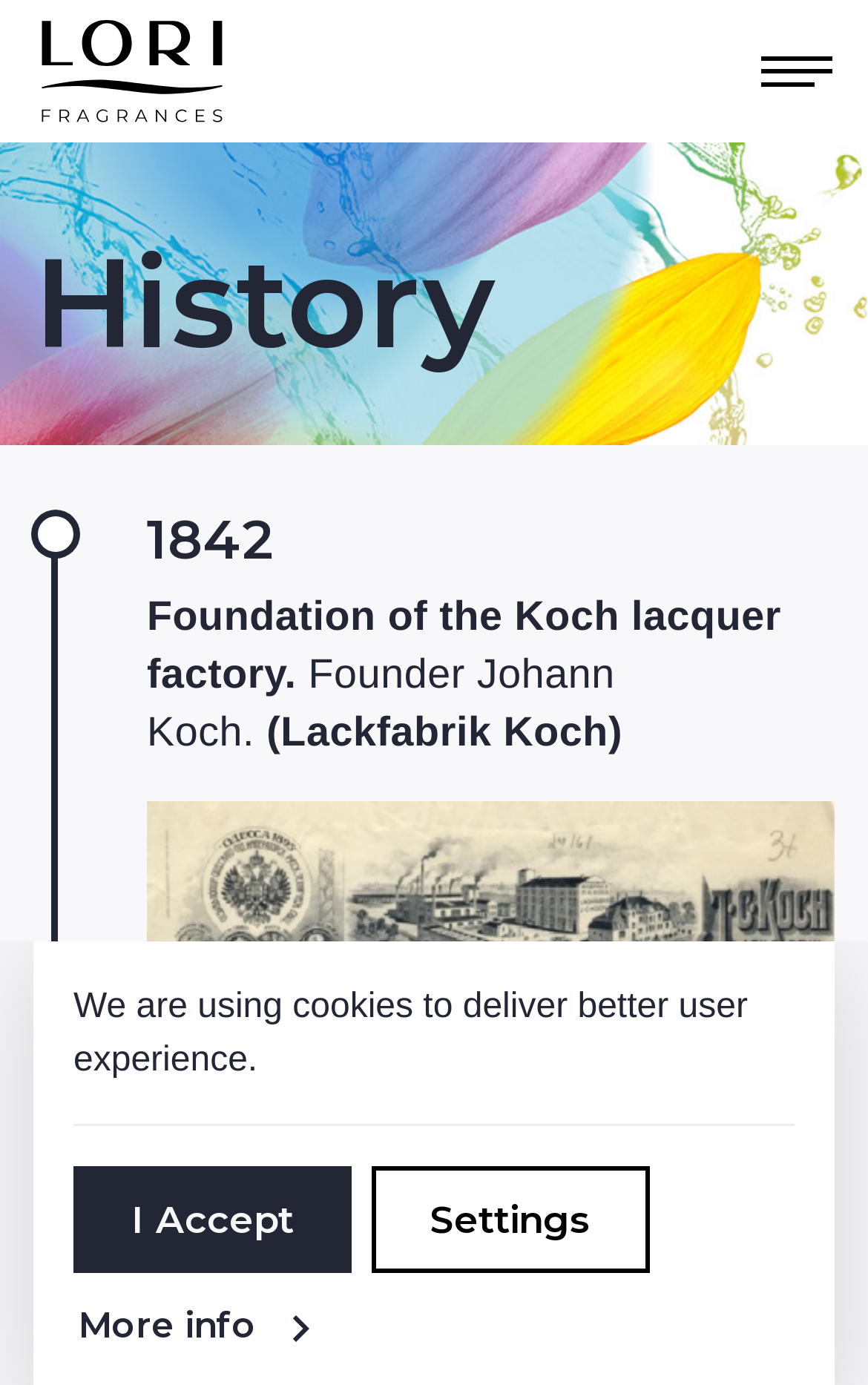What is the year mentioned on the webpage?
Please give a detailed and thorough answer to the question, covering all relevant points.

I analyzed the webpage and found a heading '1842' which indicates that this is the year mentioned on the webpage.